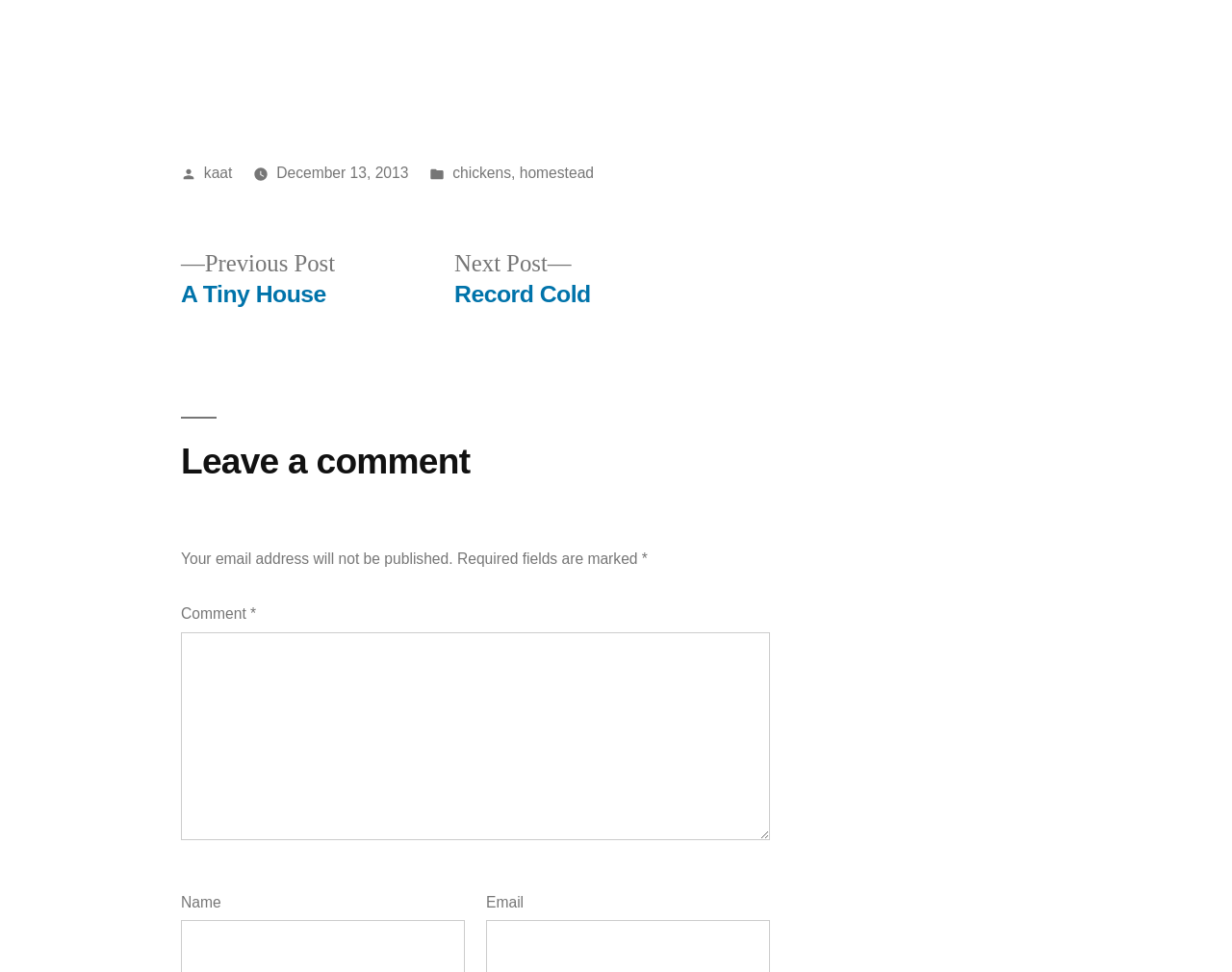What is the purpose of the textbox?
Using the image as a reference, give an elaborate response to the question.

The purpose of the textbox can be inferred from the heading above it, which says 'Leave a comment', and the label 'Comment *' next to the textbox.